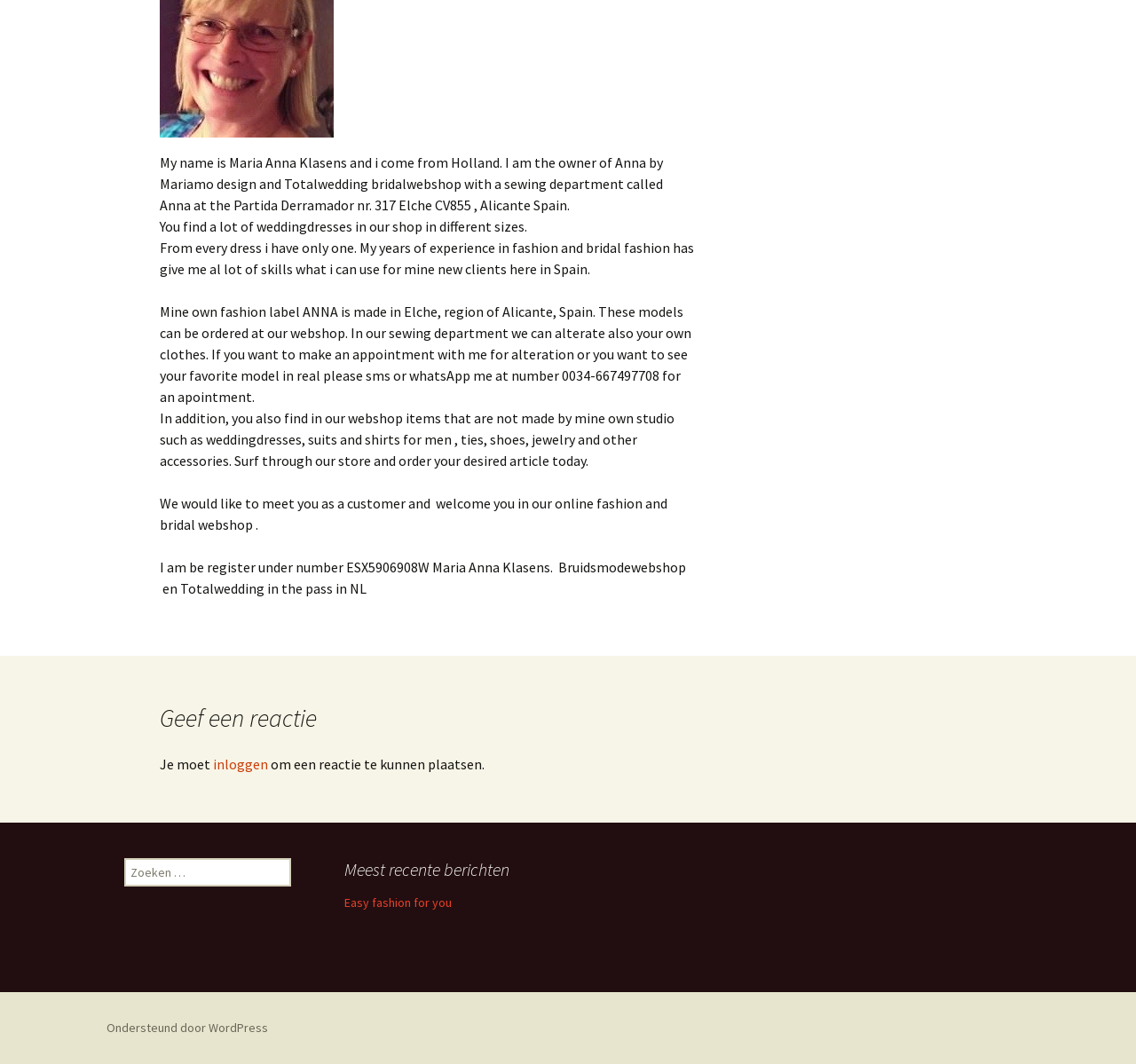Provide the bounding box coordinates for the specified HTML element described in this description: "Dresses (vestidos)". The coordinates should be four float numbers ranging from 0 to 1, in the format [left, top, right, bottom].

[0.297, 0.058, 0.453, 0.096]